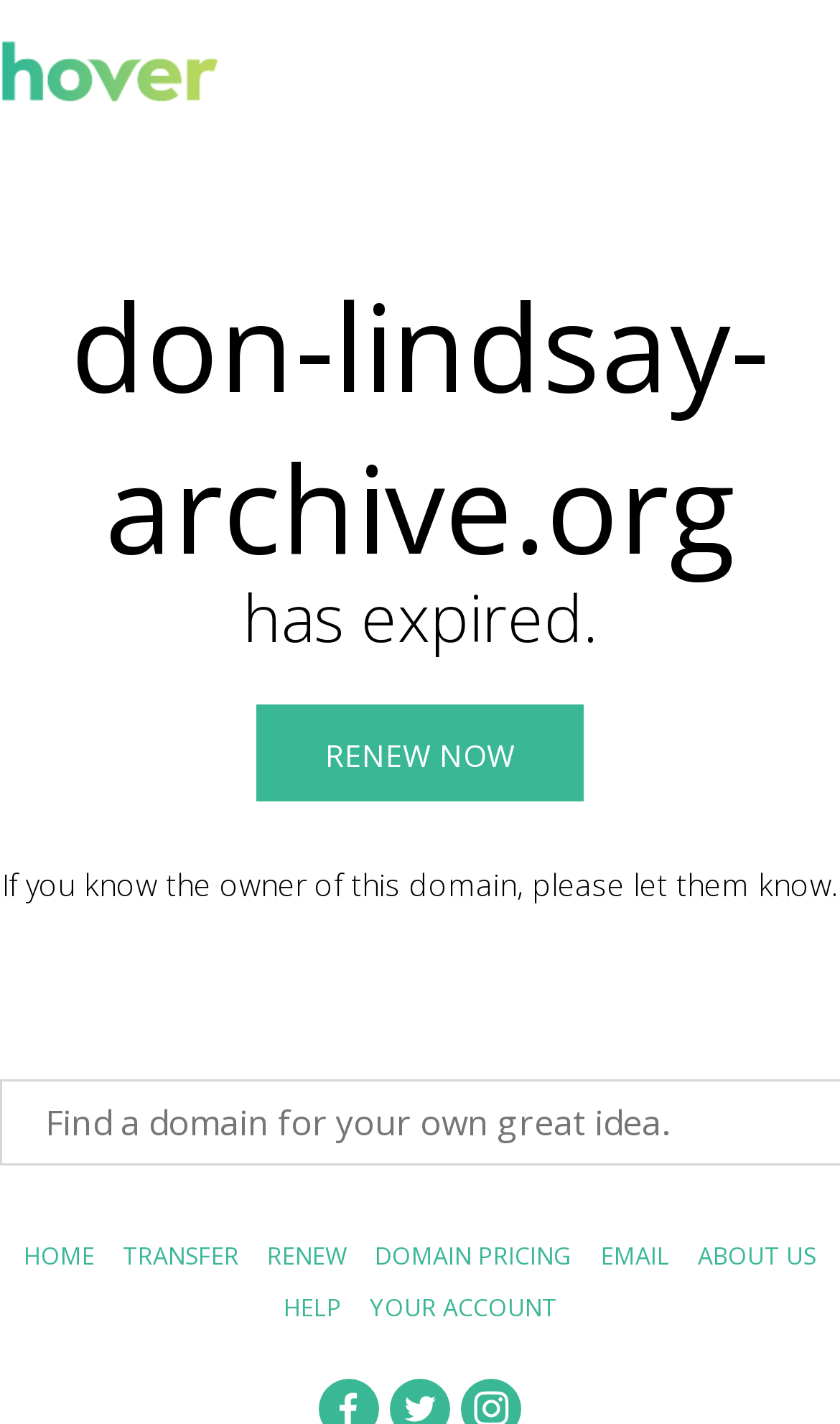Bounding box coordinates should be in the format (top-left x, top-left y, bottom-right x, bottom-right y) and all values should be floating point numbers between 0 and 1. Determine the bounding box coordinate for the UI element described as: Transfer

[0.146, 0.869, 0.285, 0.892]